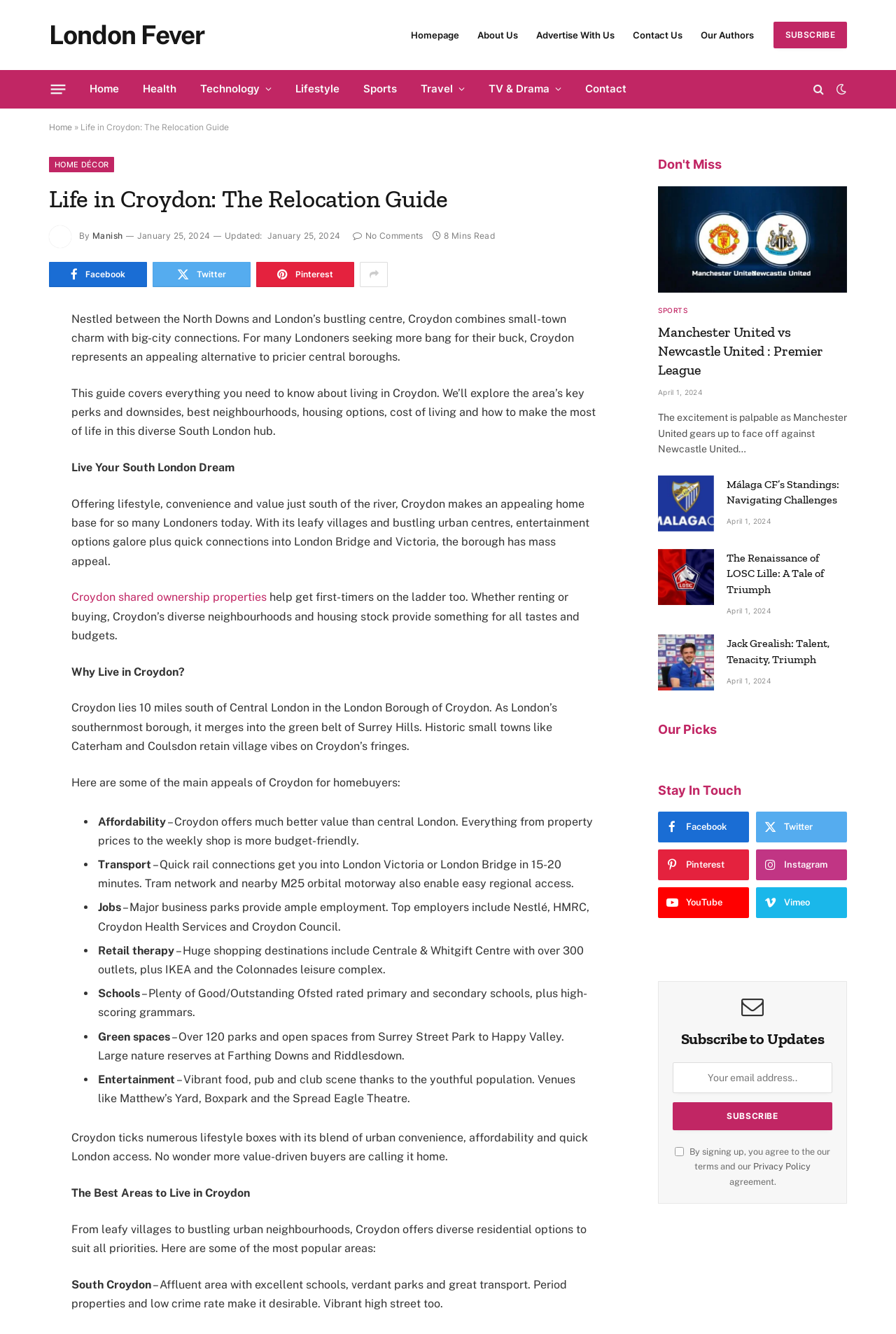Find the bounding box coordinates of the element's region that should be clicked in order to follow the given instruction: "Click on the 'Croydon shared ownership properties' link". The coordinates should consist of four float numbers between 0 and 1, i.e., [left, top, right, bottom].

[0.08, 0.443, 0.298, 0.453]